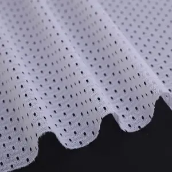What is the purpose of the small perforations?
Please use the image to deliver a detailed and complete answer.

The caption explains that the fabric features a breathable design with evenly spaced, small perforations that enhance airflow, making it ideal for active use.